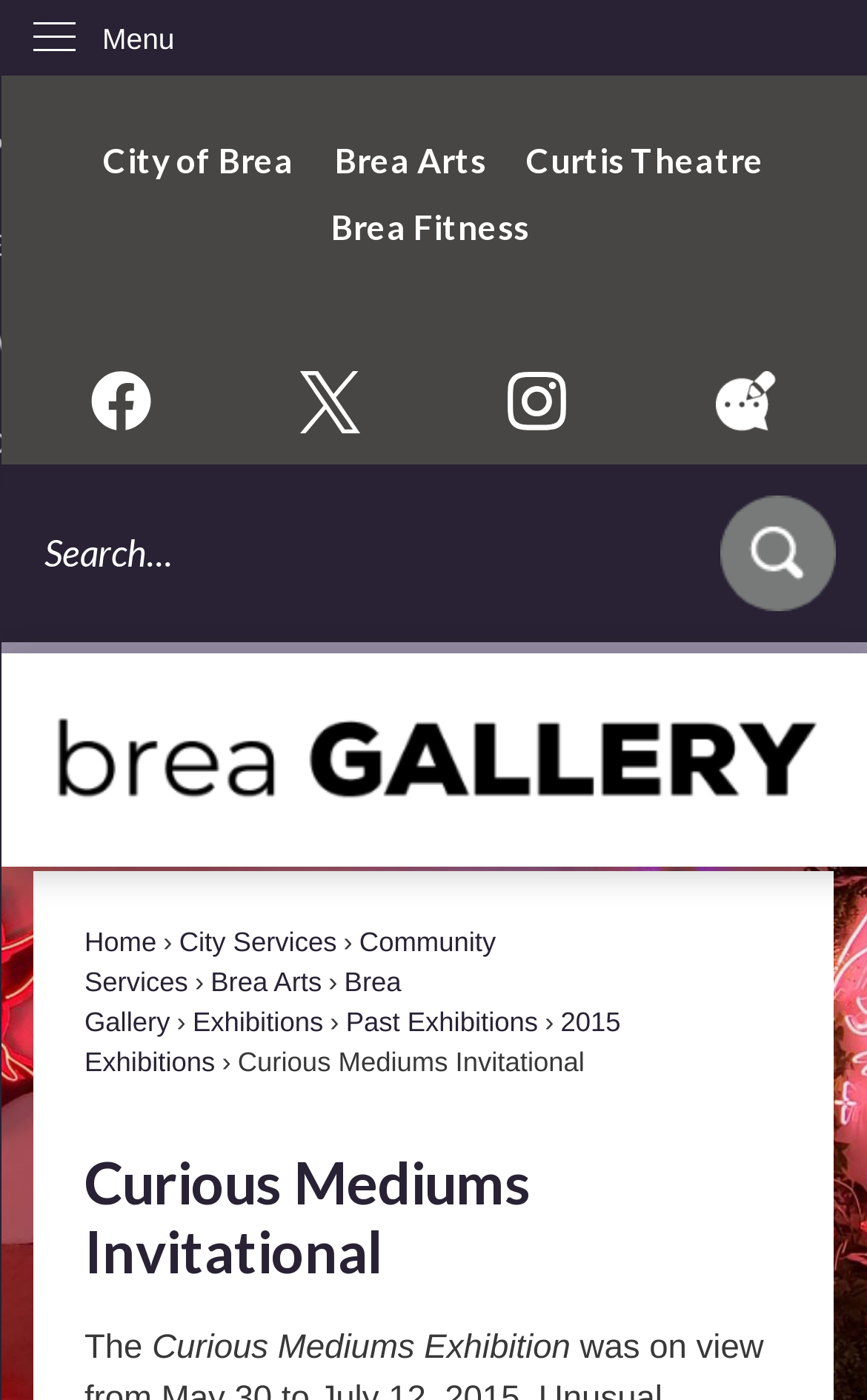Can you provide the bounding box coordinates for the element that should be clicked to implement the instruction: "View Blog"?

[0.826, 0.265, 0.895, 0.308]